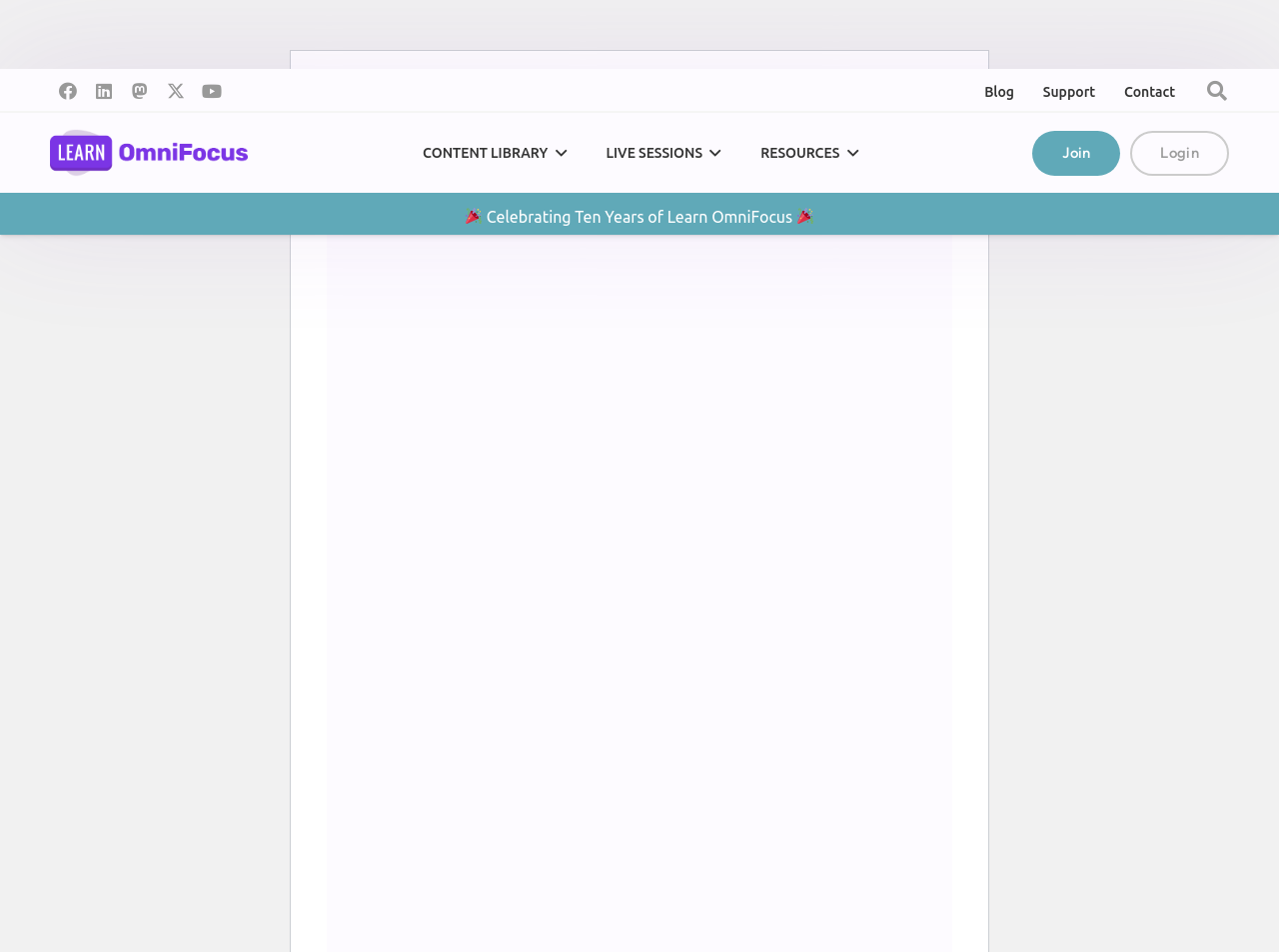Please locate the bounding box coordinates of the element's region that needs to be clicked to follow the instruction: "Search the site". The bounding box coordinates should be provided as four float numbers between 0 and 1, i.e., [left, top, right, bottom].

[0.934, 0.069, 0.969, 0.122]